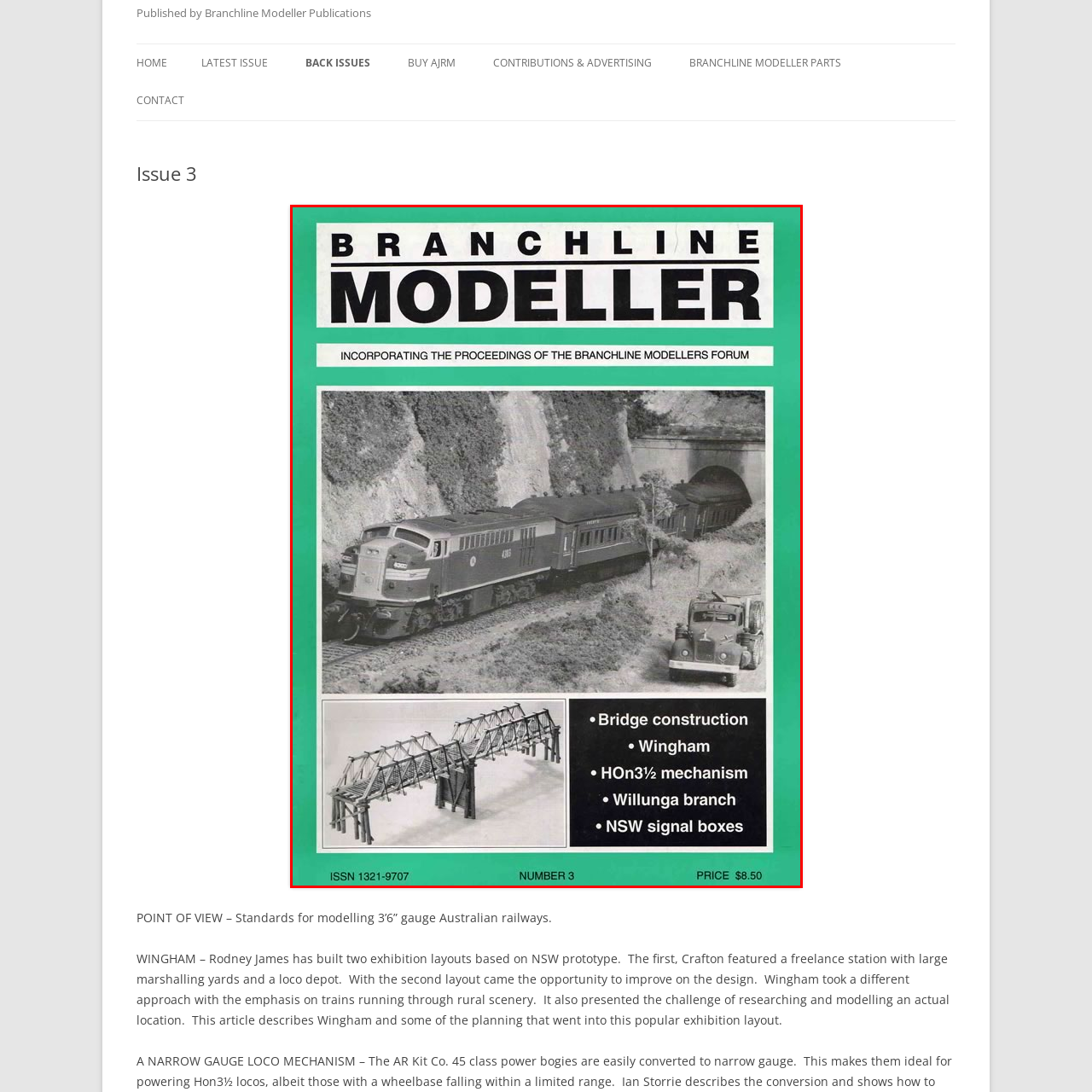Offer a detailed caption for the picture inside the red-bordered area.

The image features the cover of "Branchline Modeller," specifically for Issue 3 of the publication. The cover is designed with a vibrant green background and prominently displays the title "BRANCHLINE MODELLER" at the top, indicating its association with the proceedings of the Branchline Modellers Forum.

Centering the cover is a striking black and white photograph of a model train, showcasing a locomotive traveling through a scenic terrain. The train appears to be navigating a track alongside a cliff, with another train partially visible in the background. Below the main image, there’s a detailed illustration of a bridge structure, hinting at the themes of modelling and construction that the magazine covers.

The cover also includes several bullet points listing topics featured in this issue, such as "Bridge construction," "Wingham," "HOn3½ mechanism," "Willunga branch," and "NSW signal boxes." 

At the bottom, traditional publication details such as the ISSN number, issue number, and price are clearly stated. This cover not only encapsulates the essence of model railroading but also serves as an invitation to enthusiasts looking to expand their knowledge and skills in the hobby.